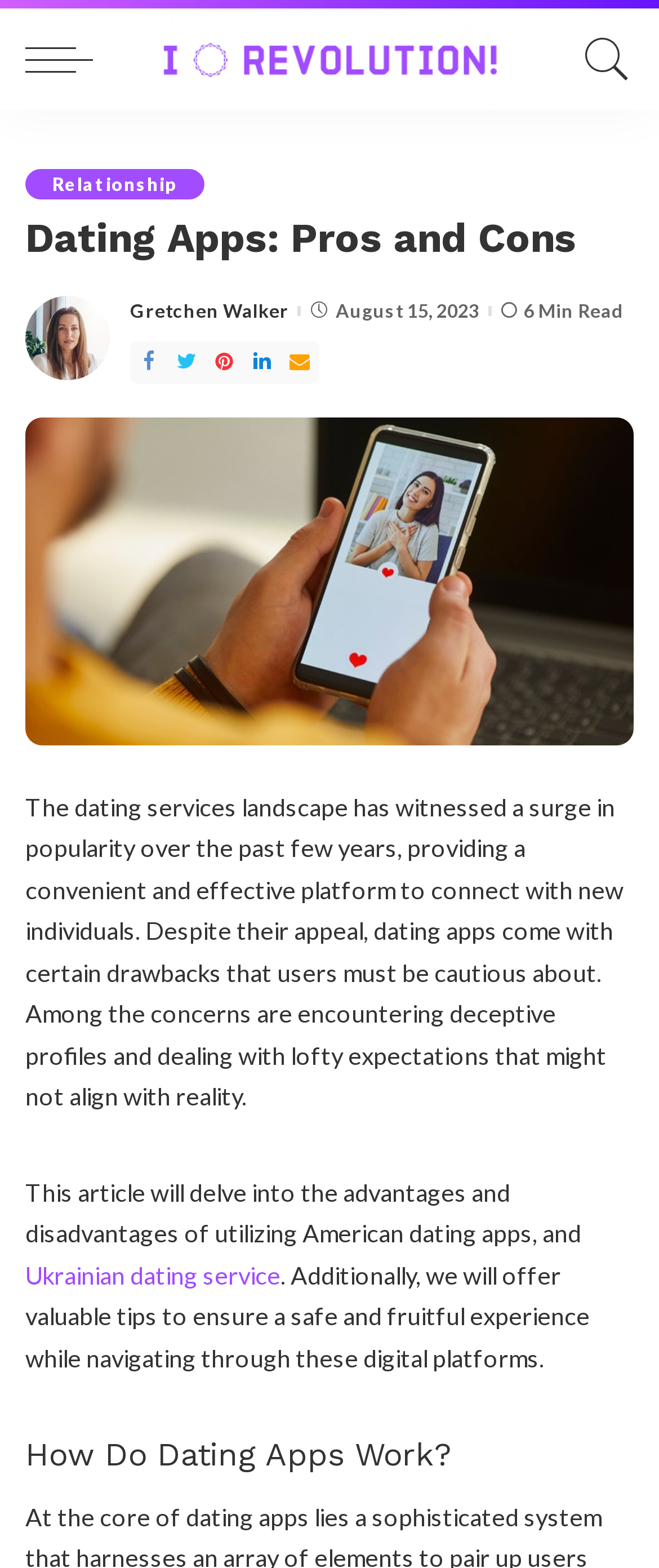Please provide the bounding box coordinates for the element that needs to be clicked to perform the following instruction: "Visit the Twitter page". The coordinates should be given as four float numbers between 0 and 1, i.e., [left, top, right, bottom].

None